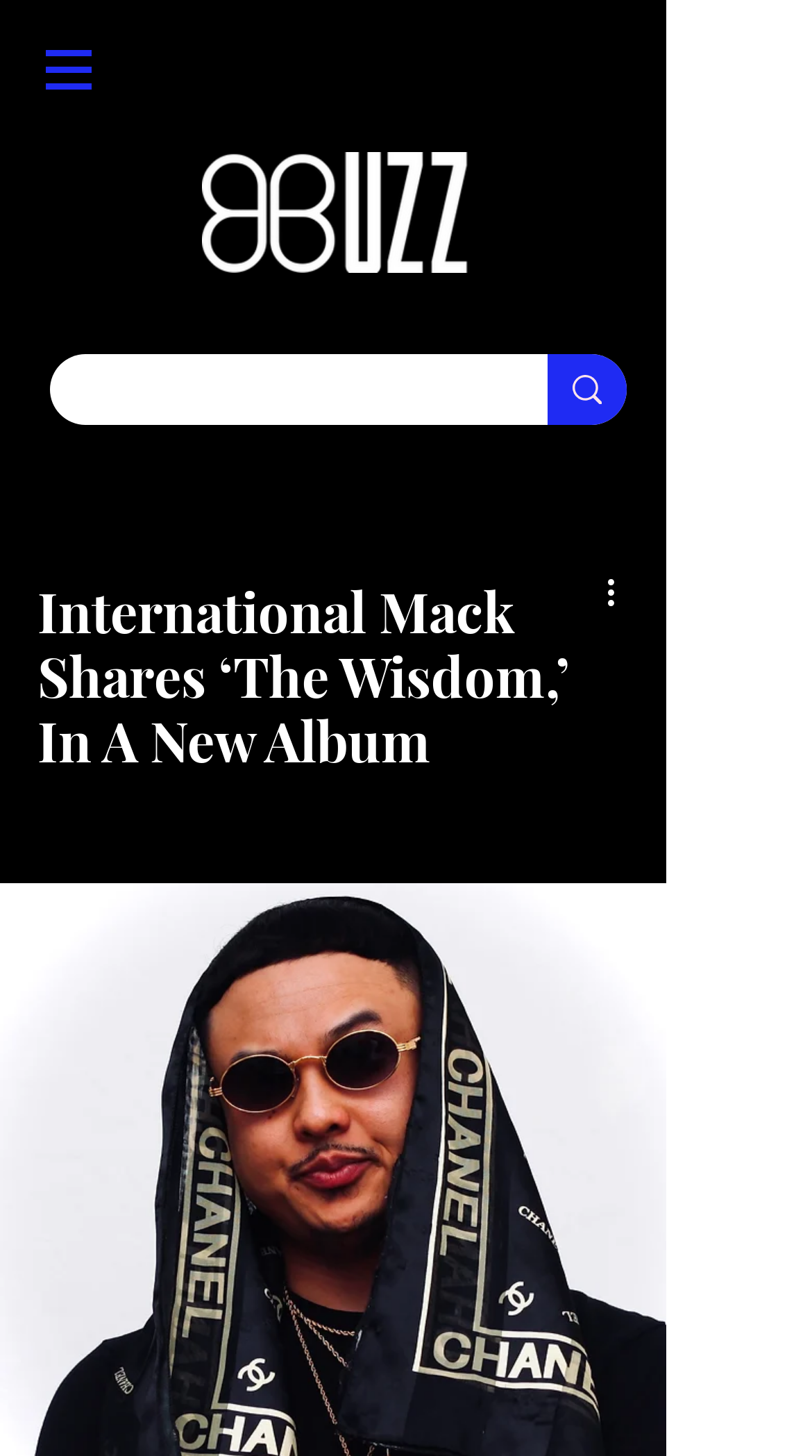Locate the bounding box coordinates of the UI element described by: "name="q"". Provide the coordinates as four float numbers between 0 and 1, formatted as [left, top, right, bottom].

[0.092, 0.243, 0.576, 0.298]